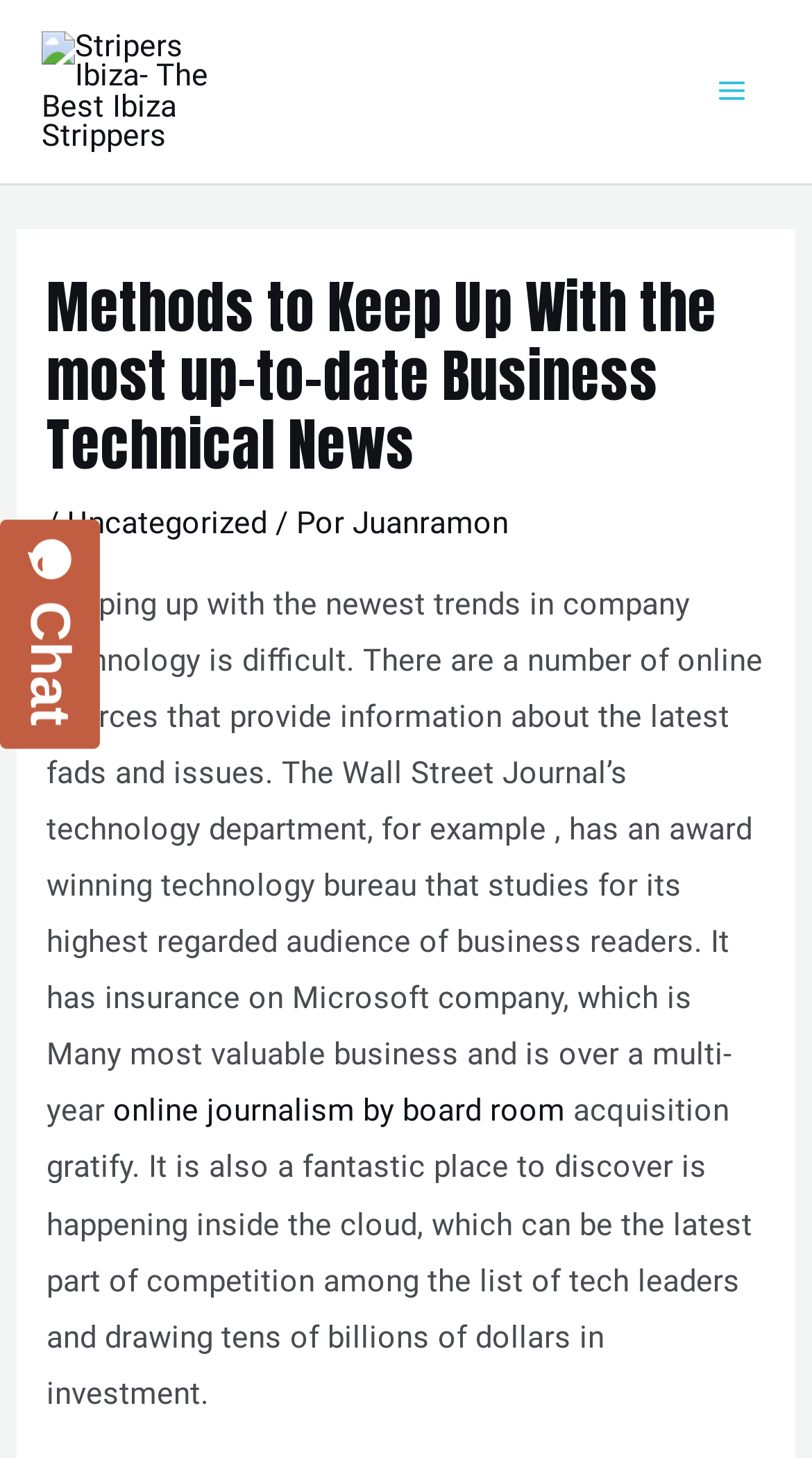Please answer the following question as detailed as possible based on the image: 
What is the name of the publication mentioned?

I determined the answer by reading the static text element that mentions 'The Wall Street Journal’s technology department' which suggests that the publication being referred to is The Wall Street Journal.